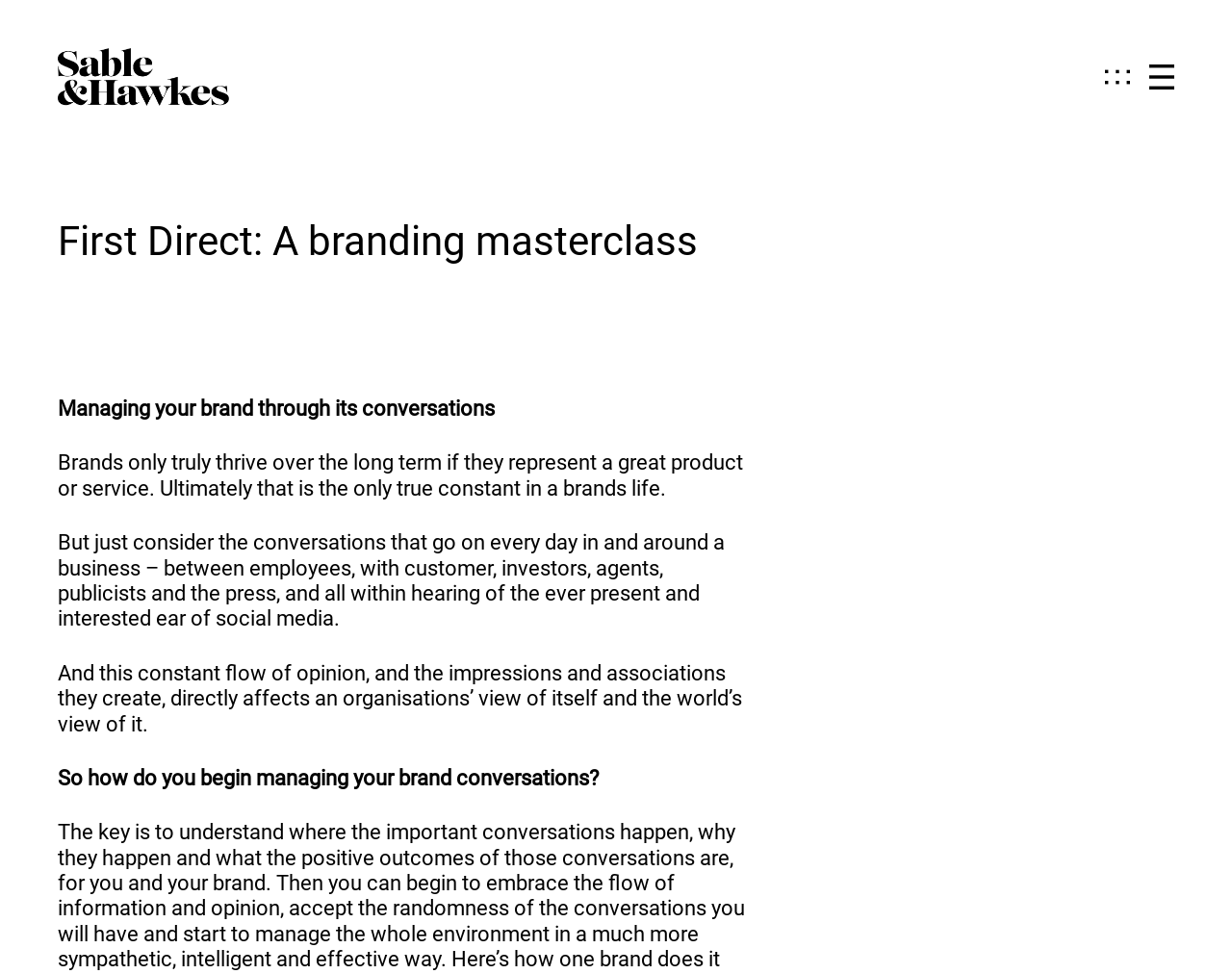What is the only true constant in a brand's life?
Refer to the image and give a detailed response to the question.

The question is asking for the only true constant in a brand's life according to the webpage. By reading the StaticText element with the text 'Brands only truly thrive over the long term if they represent a great product or service. Ultimately that is the only true constant in a brands life.', we can conclude that the only true constant in a brand's life is having a great product or service.